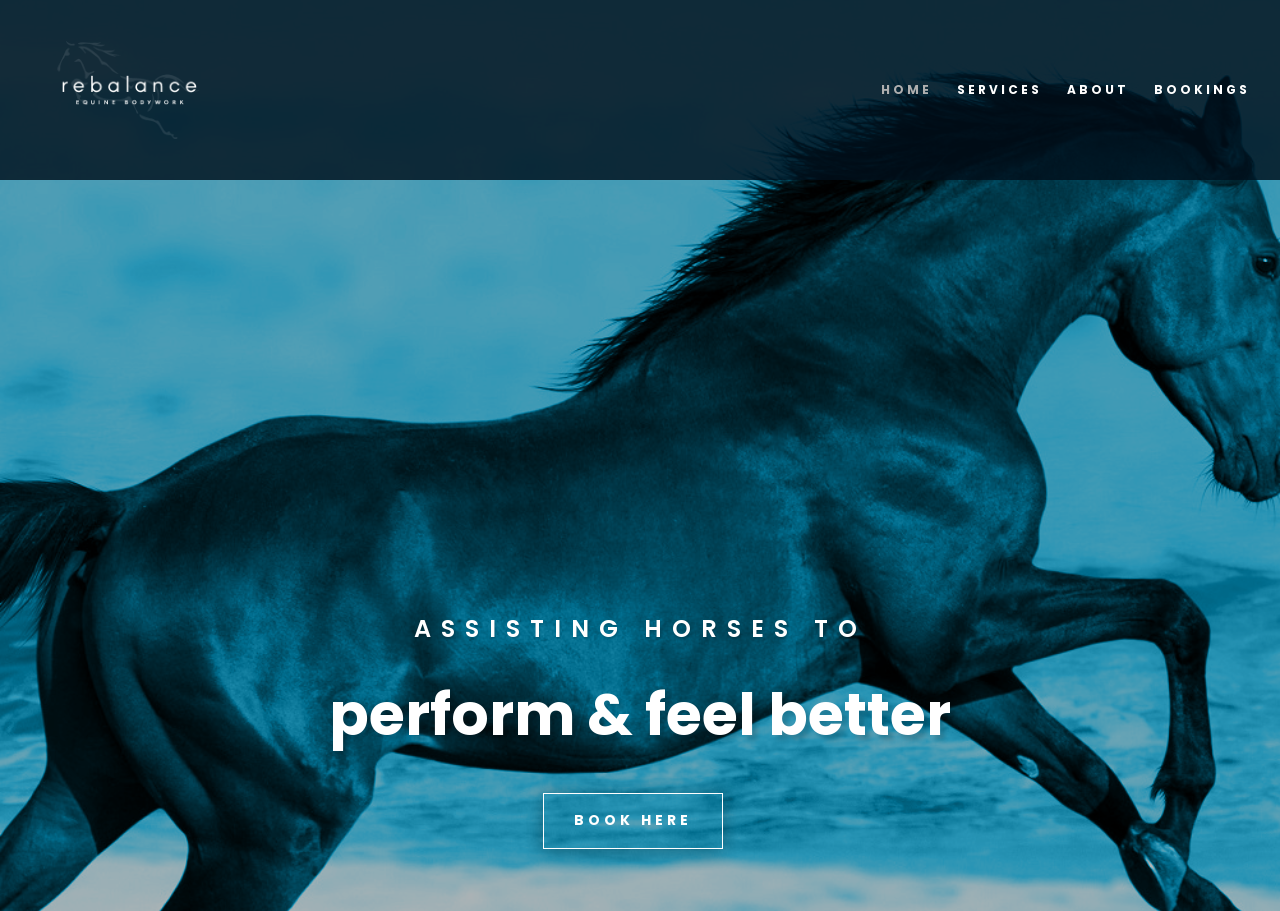What is the main heading displayed on the webpage? Please provide the text.

ASSISTING HORSES TO